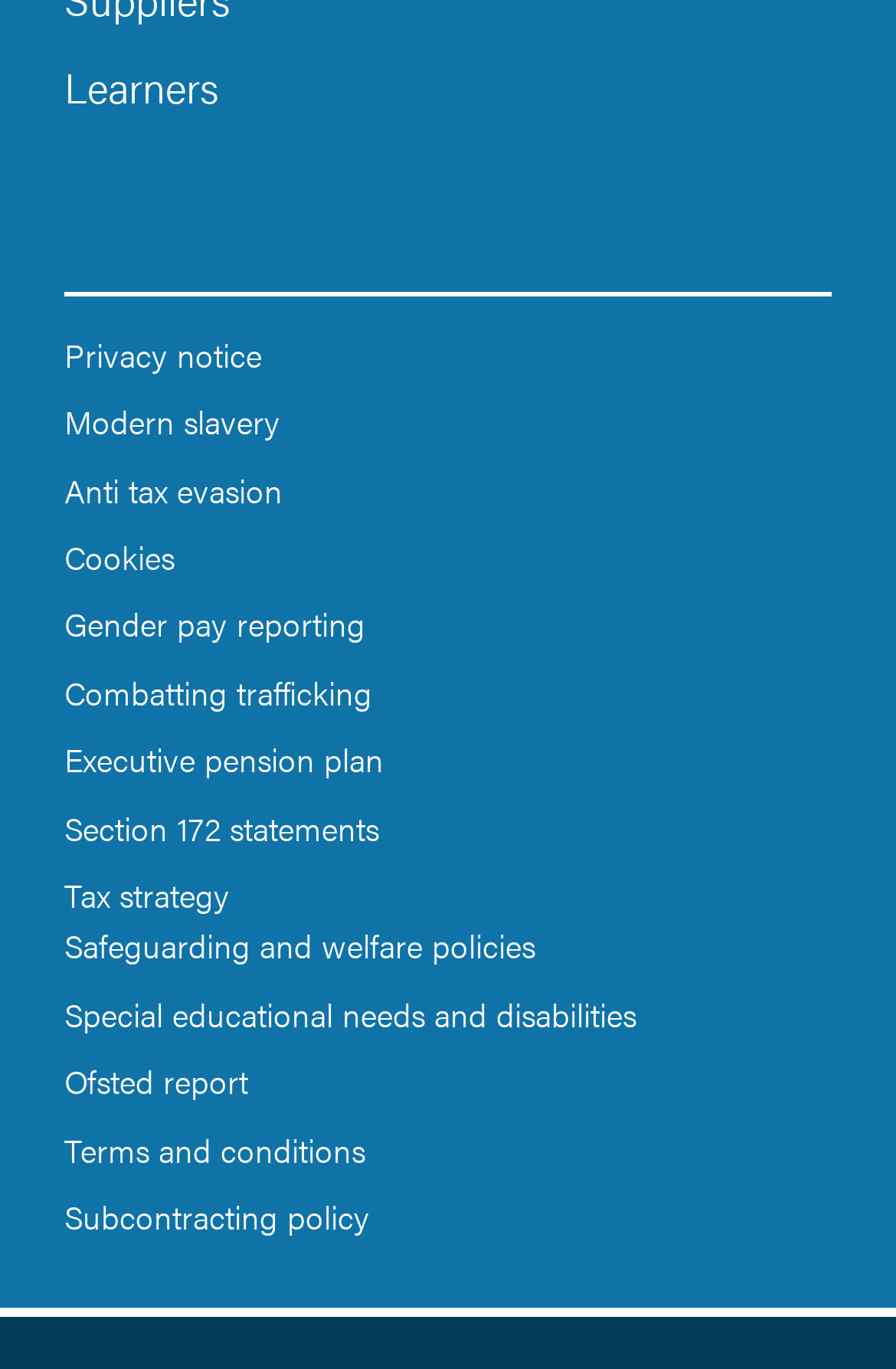Find and indicate the bounding box coordinates of the region you should select to follow the given instruction: "View learners' information".

[0.072, 0.04, 0.928, 0.089]